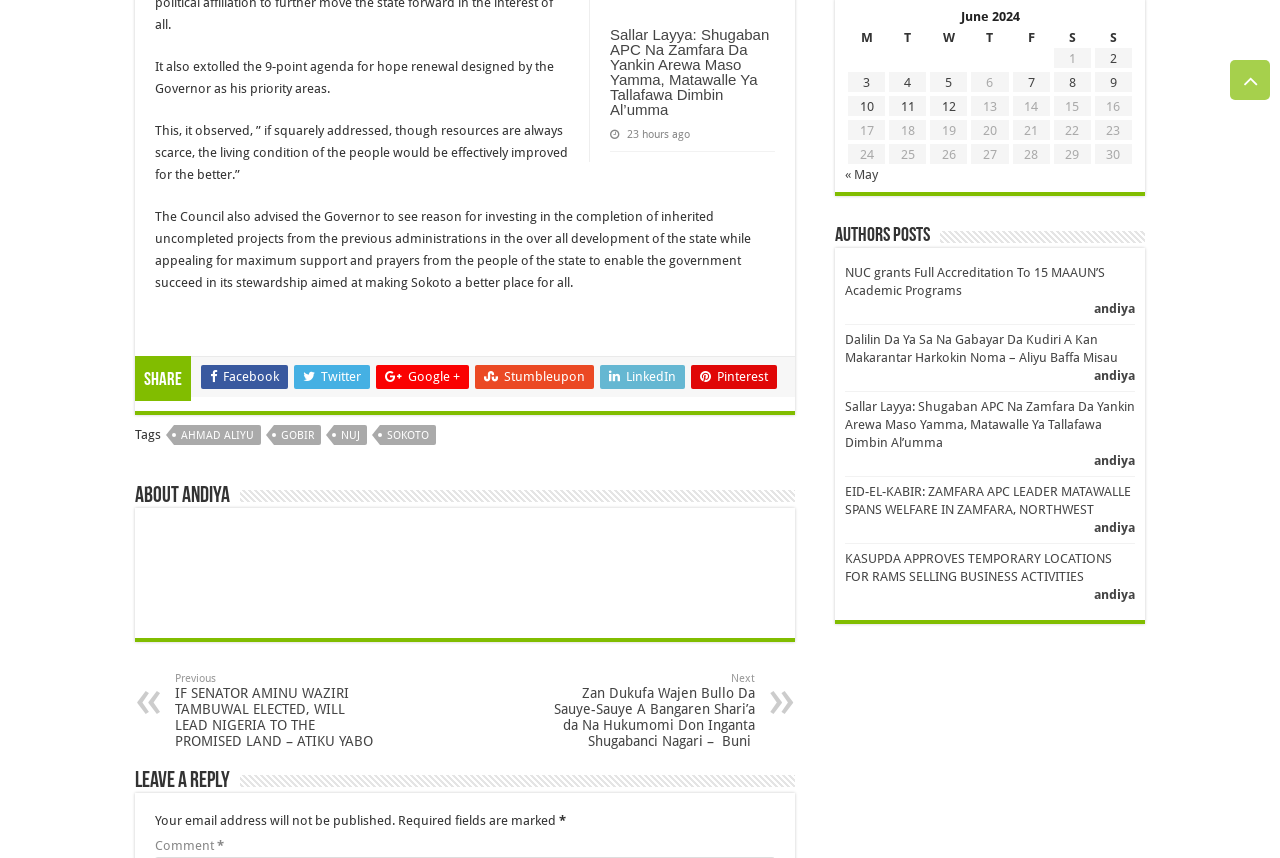Determine the coordinates of the bounding box for the clickable area needed to execute this instruction: "Click the 'Facebook' link".

[0.157, 0.425, 0.225, 0.453]